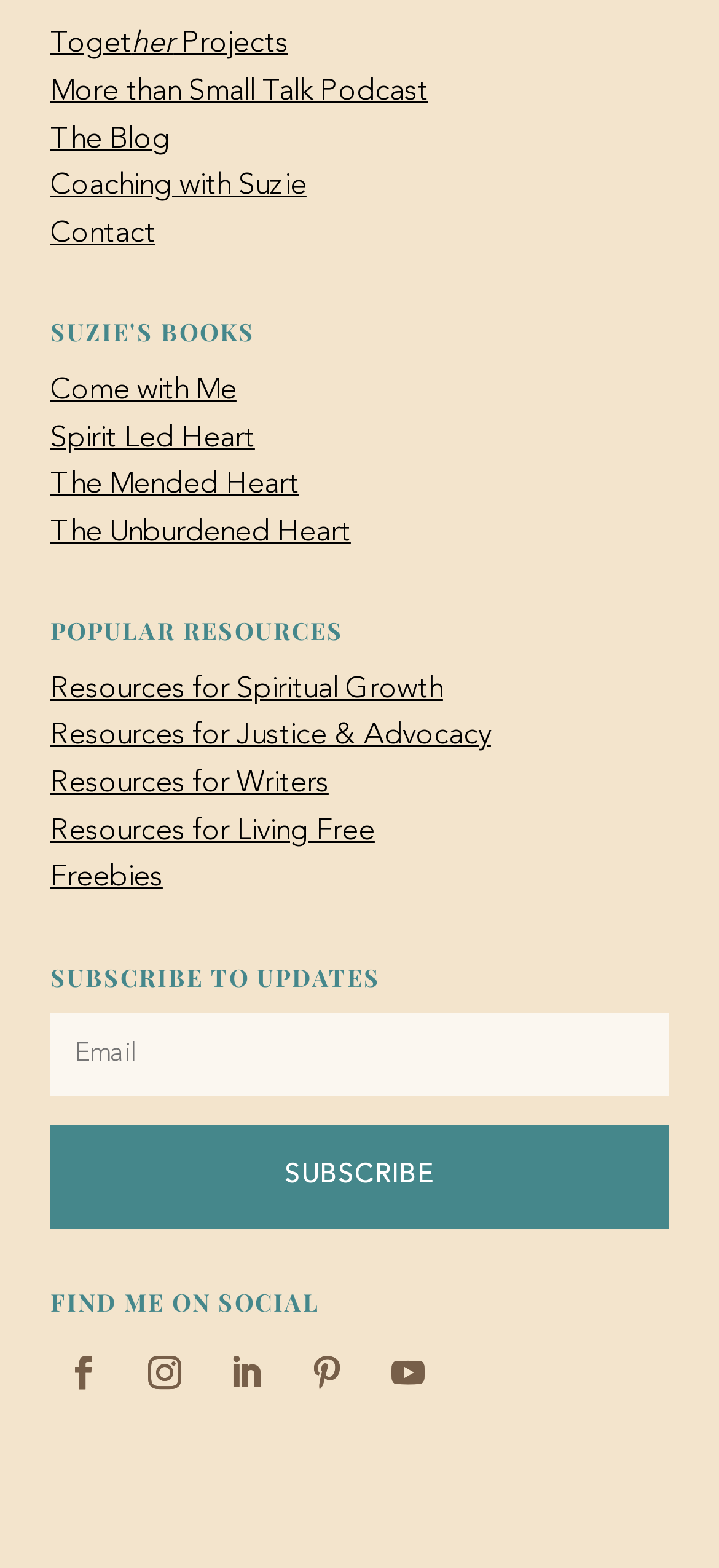What is the purpose of the textbox on this webpage?
Based on the visual details in the image, please answer the question thoroughly.

I looked at the section 'SUBSCRIBE TO UPDATES' and found a textbox. Based on the context, I inferred that the purpose of the textbox is to allow users to enter their information to subscribe to updates.